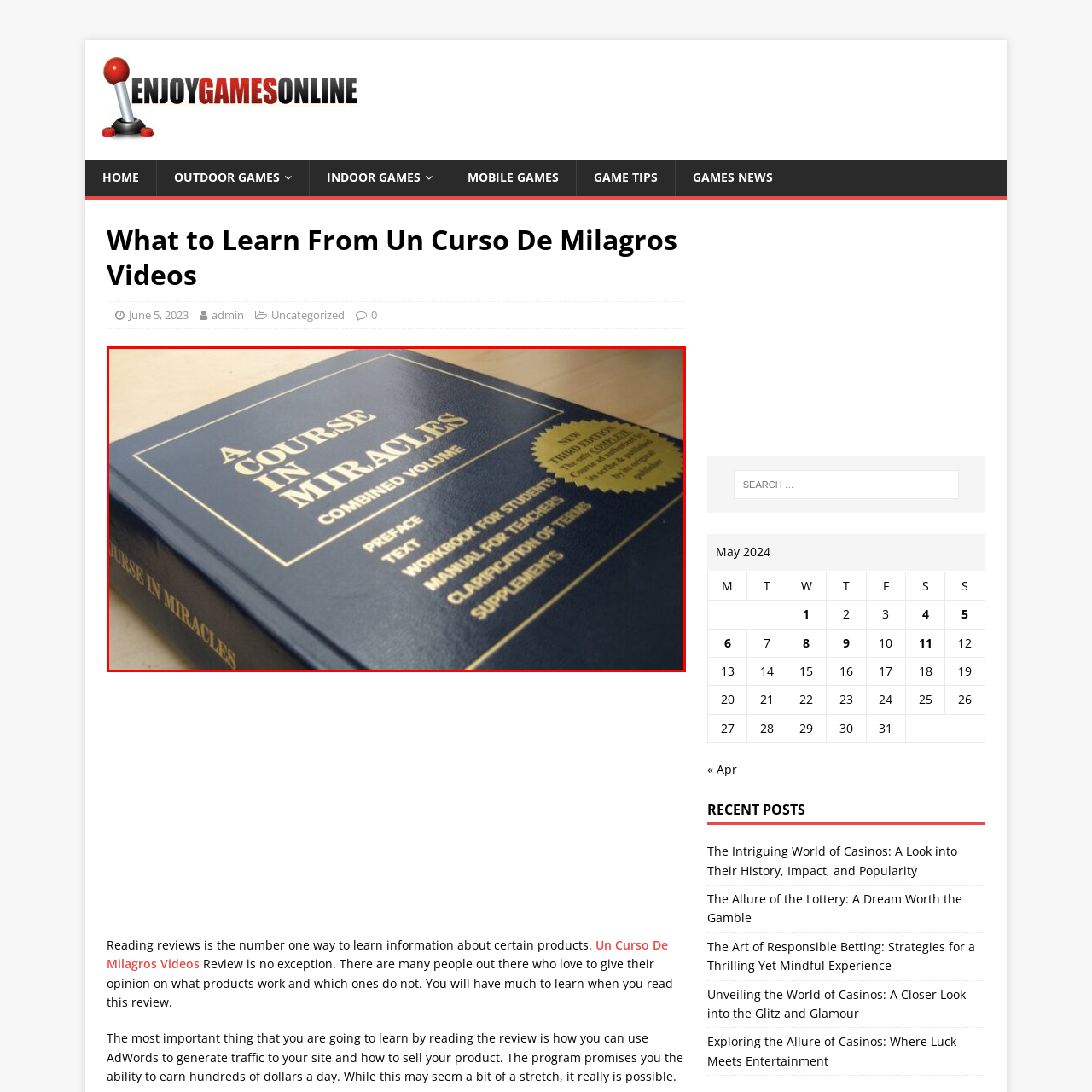What is the purpose of the 'CLARIFICATION OF TERMS' section?
Direct your attention to the image enclosed by the red bounding box and provide a detailed answer to the question.

The caption suggests that the book is a comprehensive guide aimed at personal development and spiritual education, and the 'CLARIFICATION OF TERMS' section is likely included to facilitate understanding of key concepts in this context.